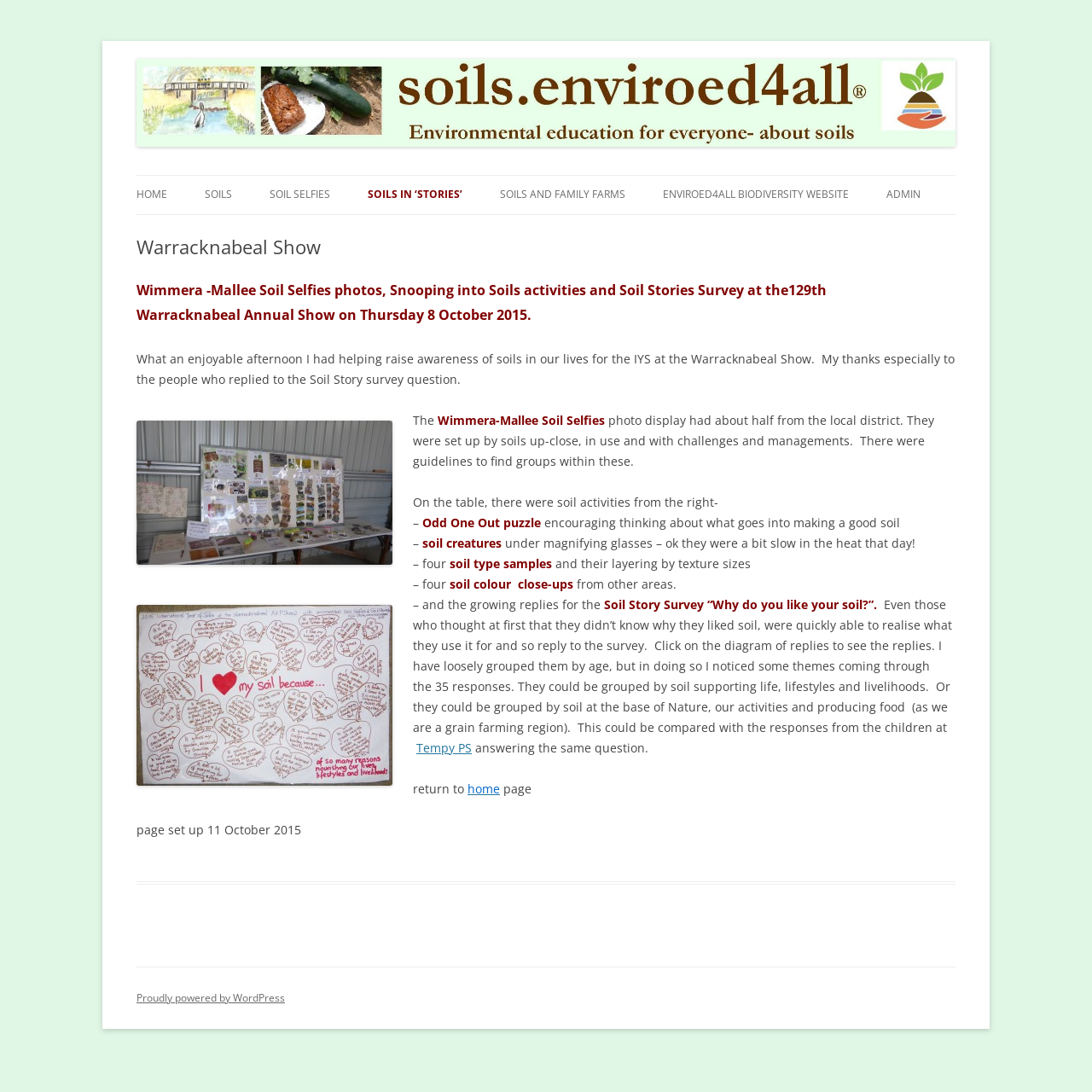Respond to the question below with a single word or phrase:
What is the website's domain name?

soils.enviroed4all.com.au